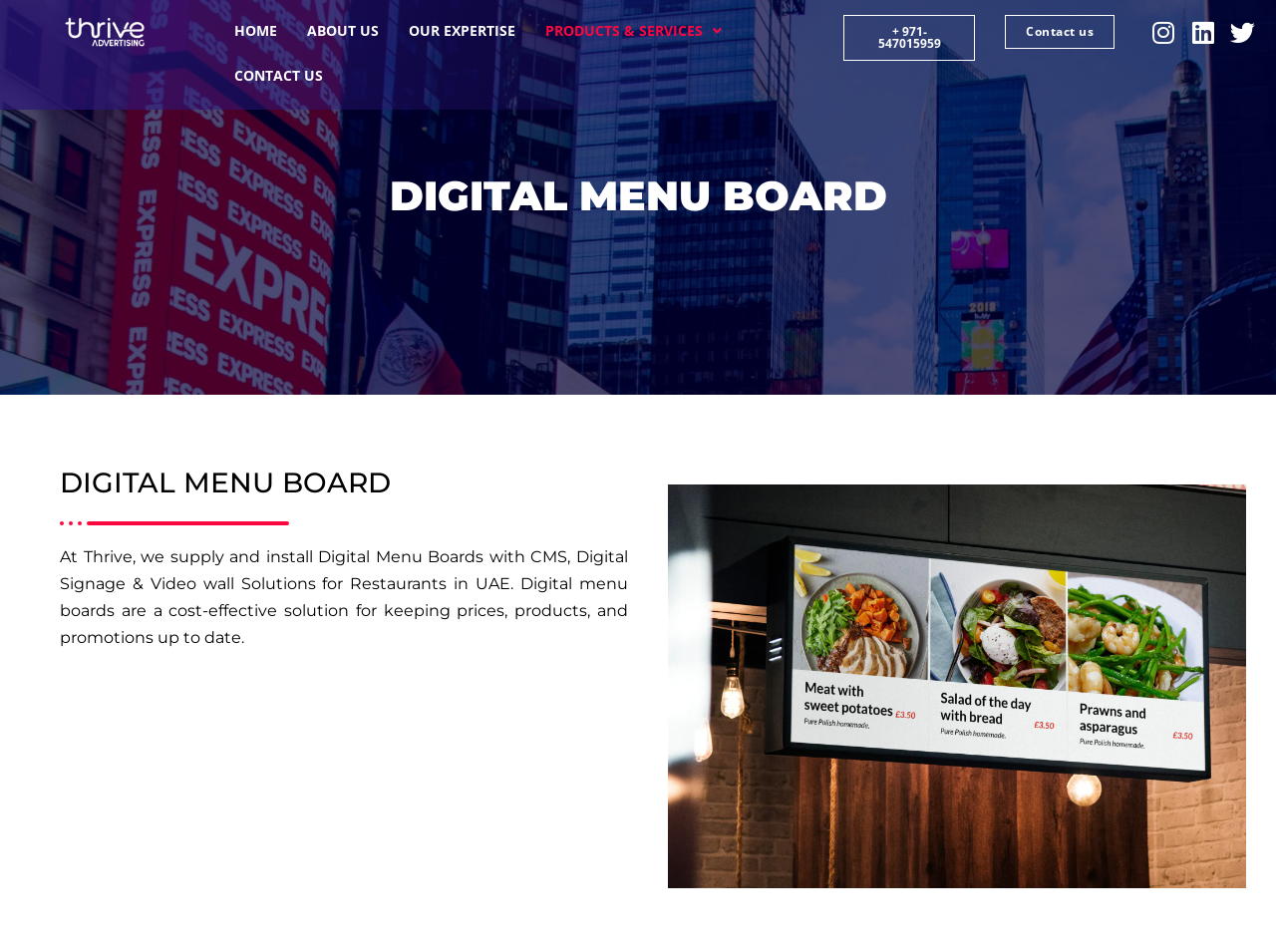Determine the bounding box for the described UI element: "CONTACT US".

[0.172, 0.058, 0.265, 0.101]